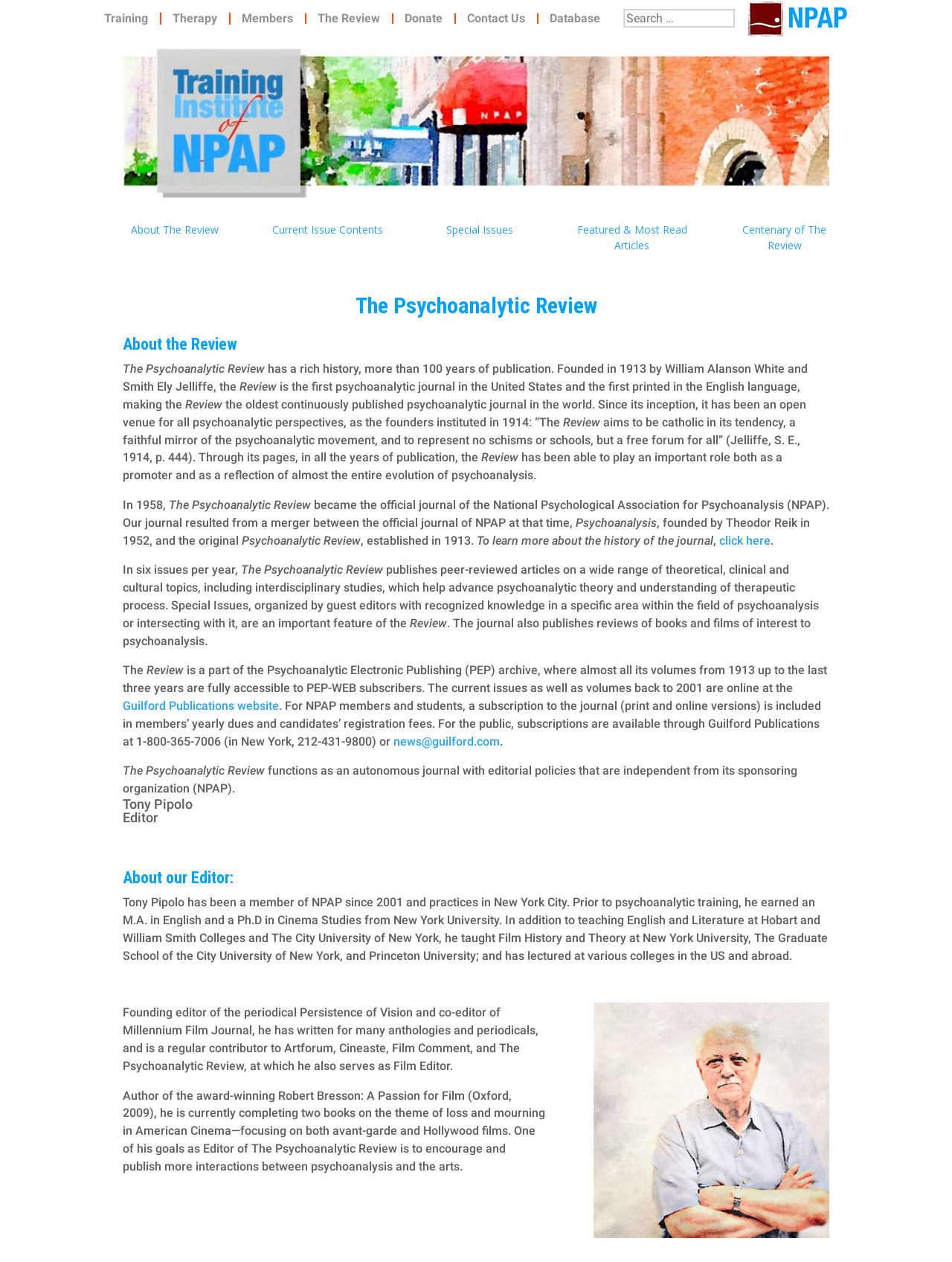Bounding box coordinates are specified in the format (top-left x, top-left y, bottom-right x, bottom-right y). All values are floating point numbers bounded between 0 and 1. Please provide the bounding box coordinate of the region this sentence describes: Home

None